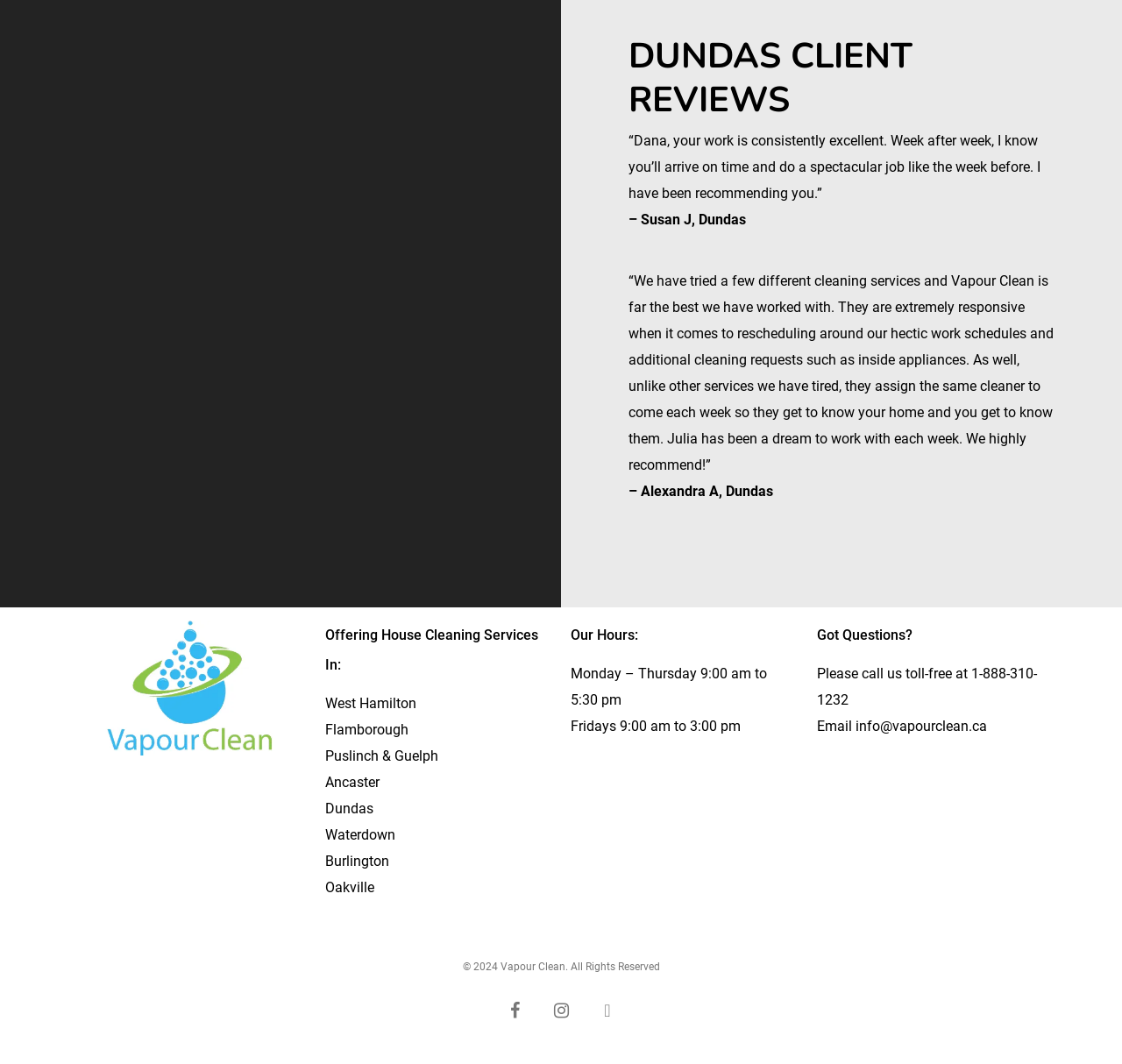Pinpoint the bounding box coordinates of the clickable area necessary to execute the following instruction: "Click the 'Dundas' link". The coordinates should be given as four float numbers between 0 and 1, namely [left, top, right, bottom].

[0.289, 0.752, 0.332, 0.768]